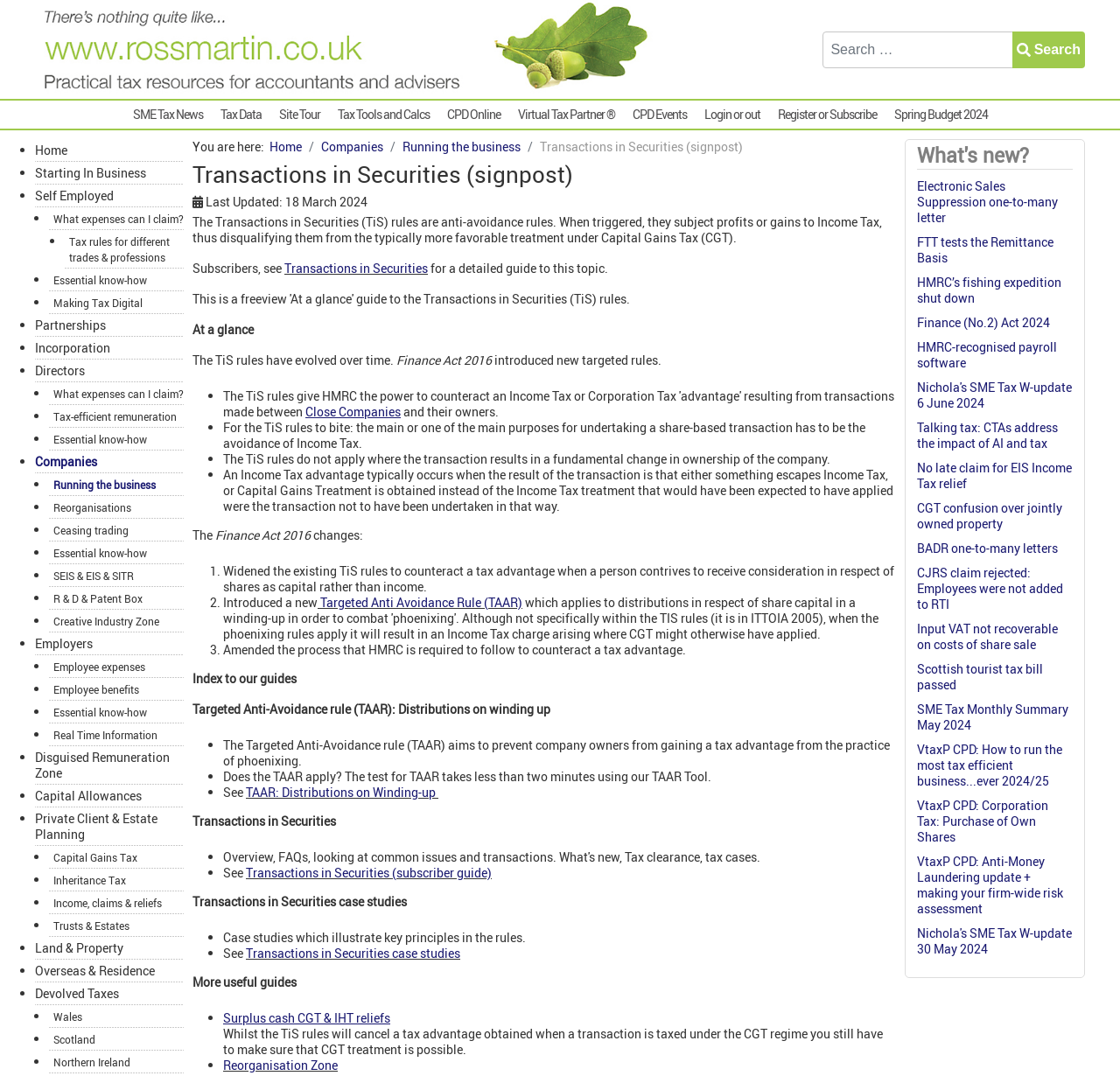What is the purpose of the 'CPD Online' link?
Look at the screenshot and respond with a single word or phrase.

To access online CPD resources